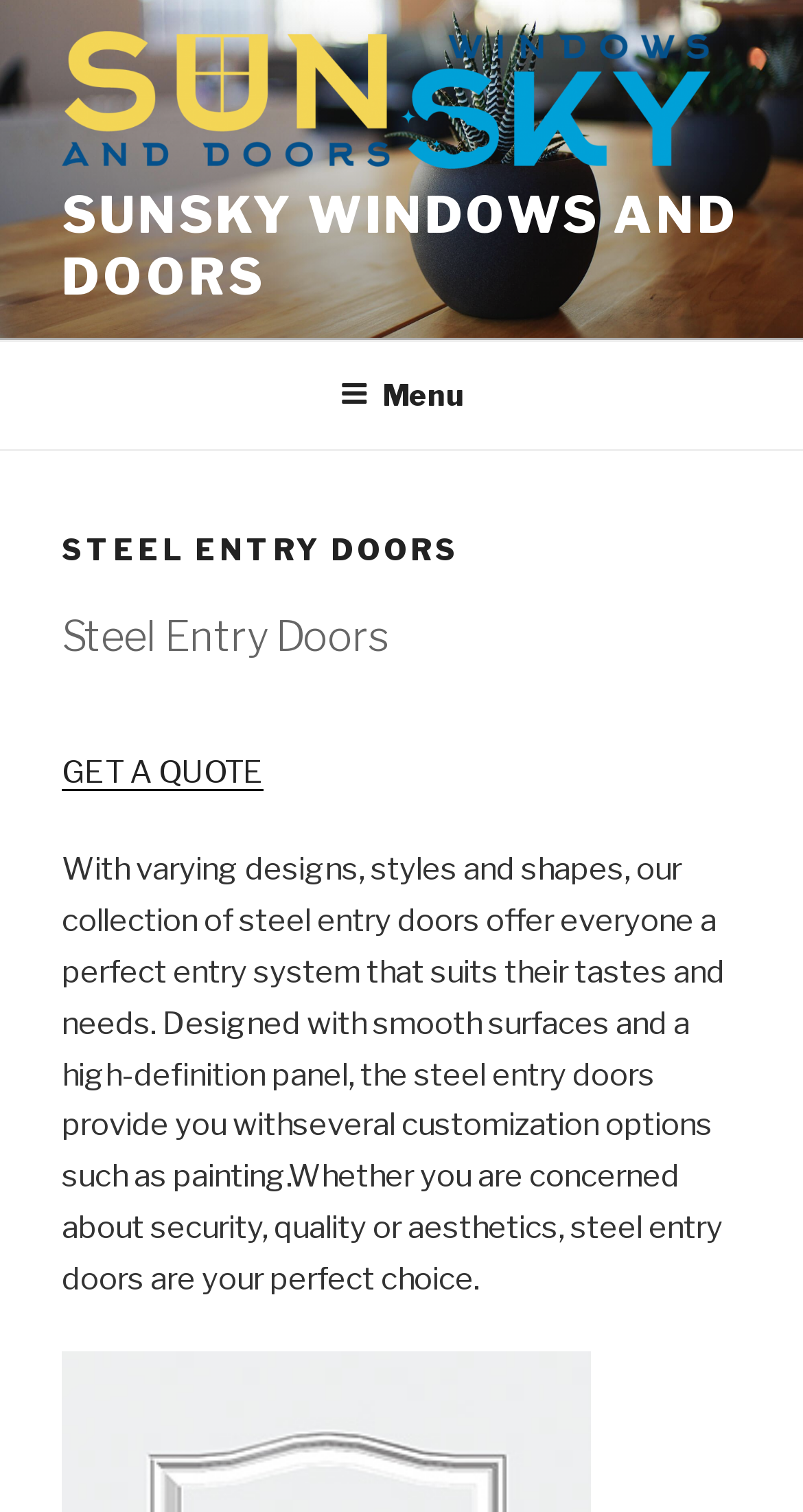Use a single word or phrase to answer this question: 
What is the company name?

SunSky Windows and Doors